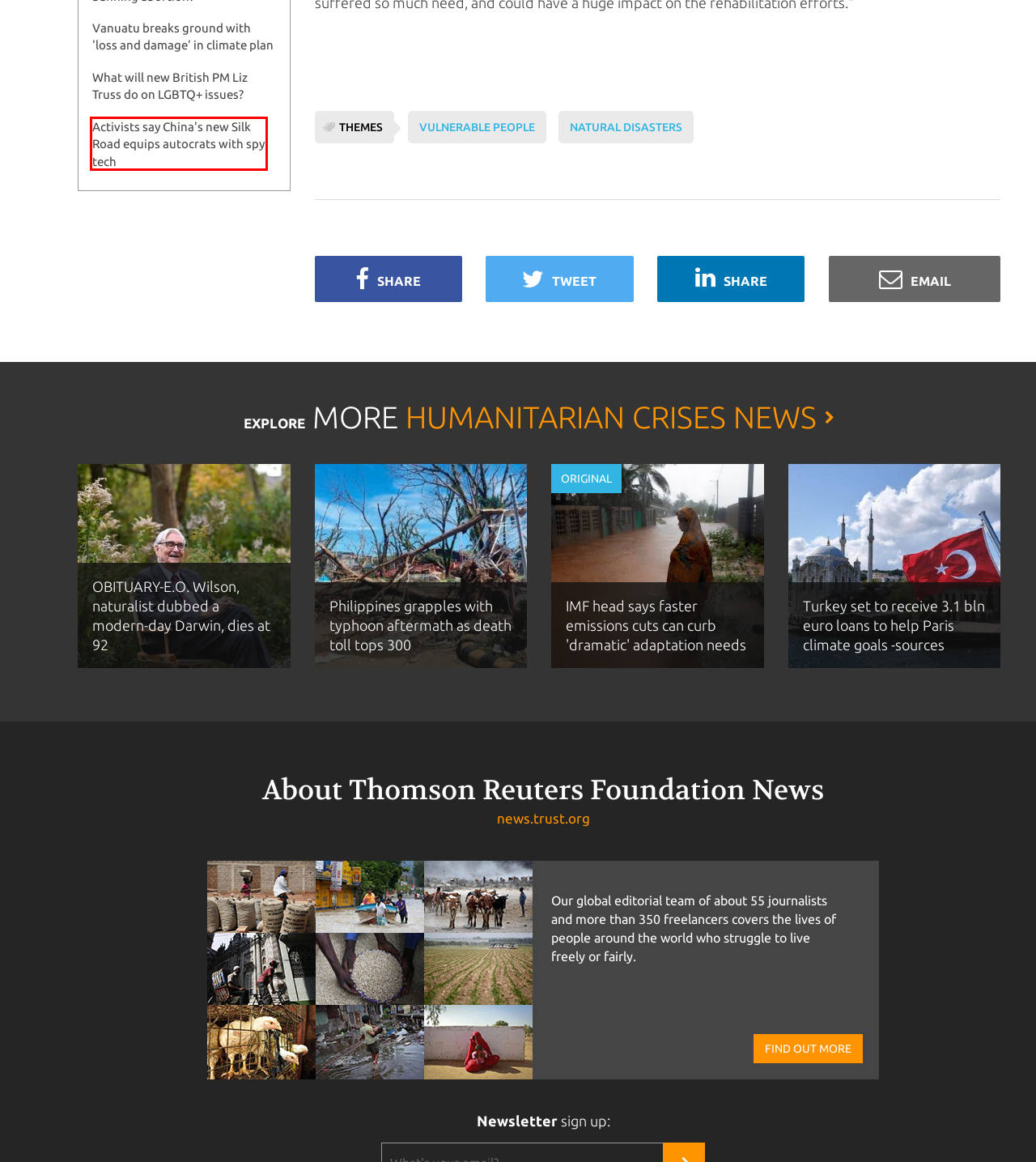Review the webpage screenshot provided, noting the red bounding box around a UI element. Choose the description that best matches the new webpage after clicking the element within the bounding box. The following are the options:
A. About Us | Thomson Reuters Foundation
B. Activists say China's new Silk Road equips autocrats with spy tech | Context
C. Privacy and Cookies | Thomson Reuters Foundation
D. Terms and Conditions | Thomson Reuters Foundation
E. Acceptable Use Policy | Thomson Reuters Foundation
F. As climate 'tipping points' near, scientists plan for unthinkable | Context
G. Vanuatu breaks ground with 'loss and damage' in climate plan | Context
H. What will new British PM Liz Truss do on LGBTQ+ issues? | OPENLY

B